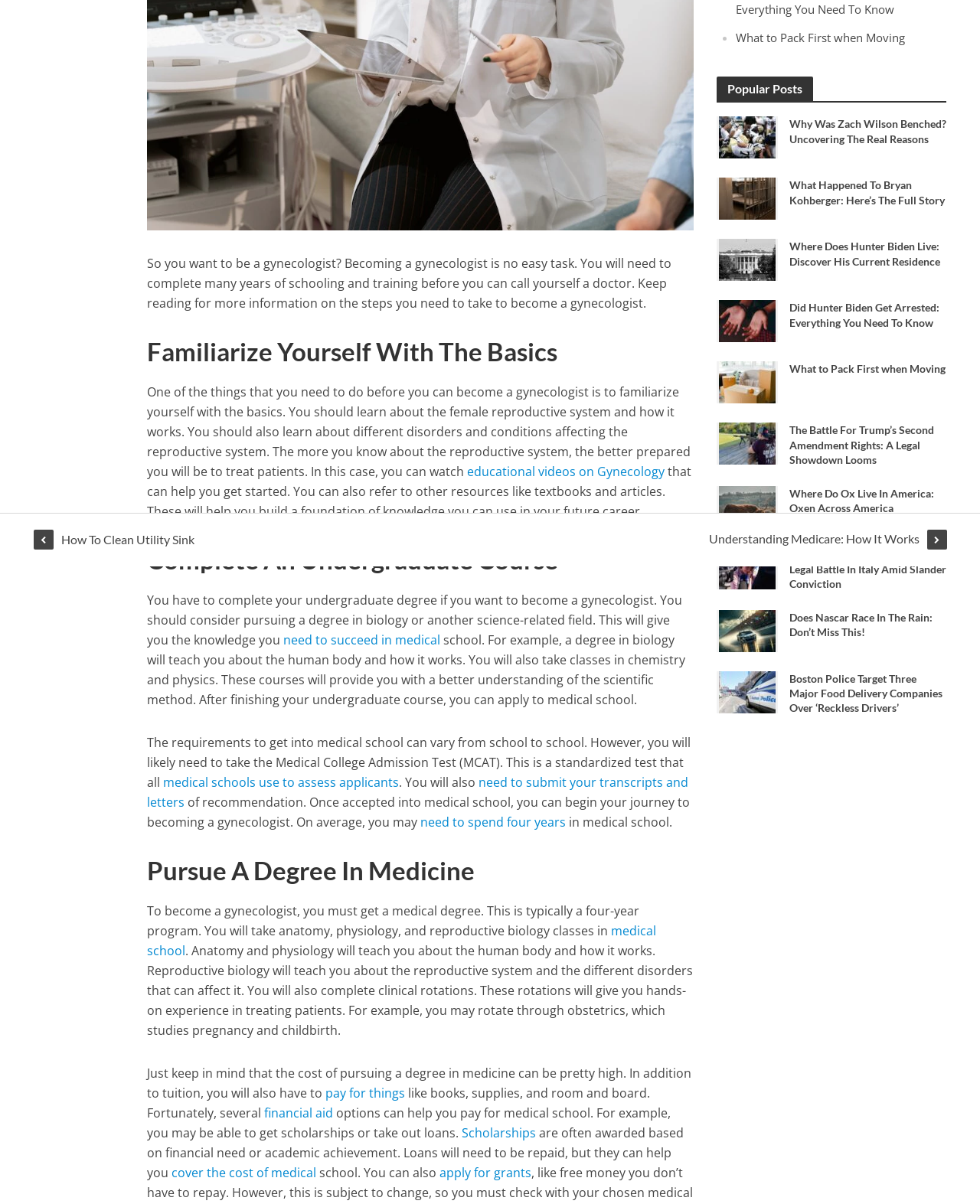Given the element description: "How To Clean Utility Sink", predict the bounding box coordinates of this UI element. The coordinates must be four float numbers between 0 and 1, given as [left, top, right, bottom].

[0.034, 0.44, 0.198, 0.456]